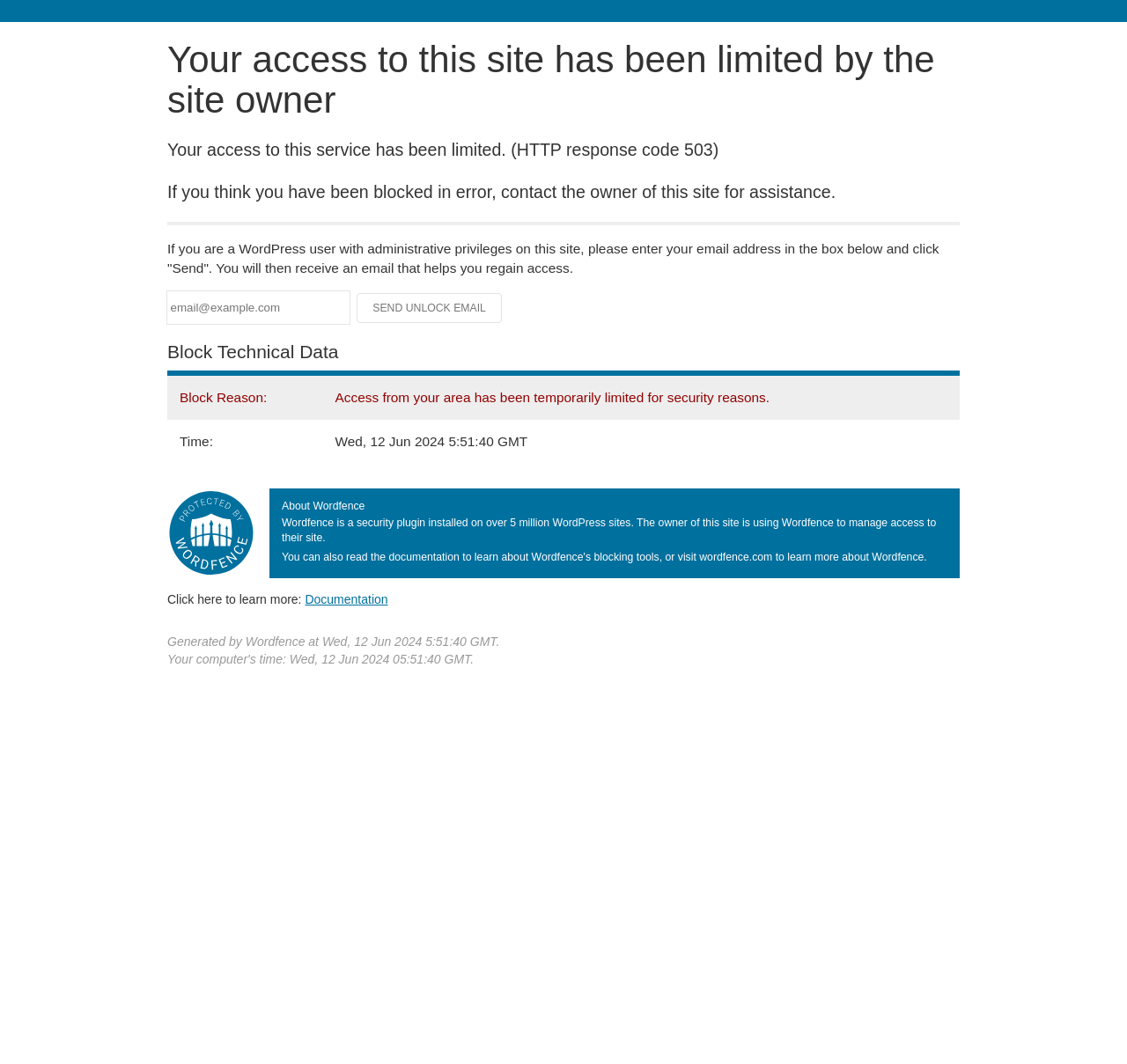Give a one-word or one-phrase response to the question:
What is the timestamp of the block?

Wed, 12 Jun 2024 5:51:40 GMT